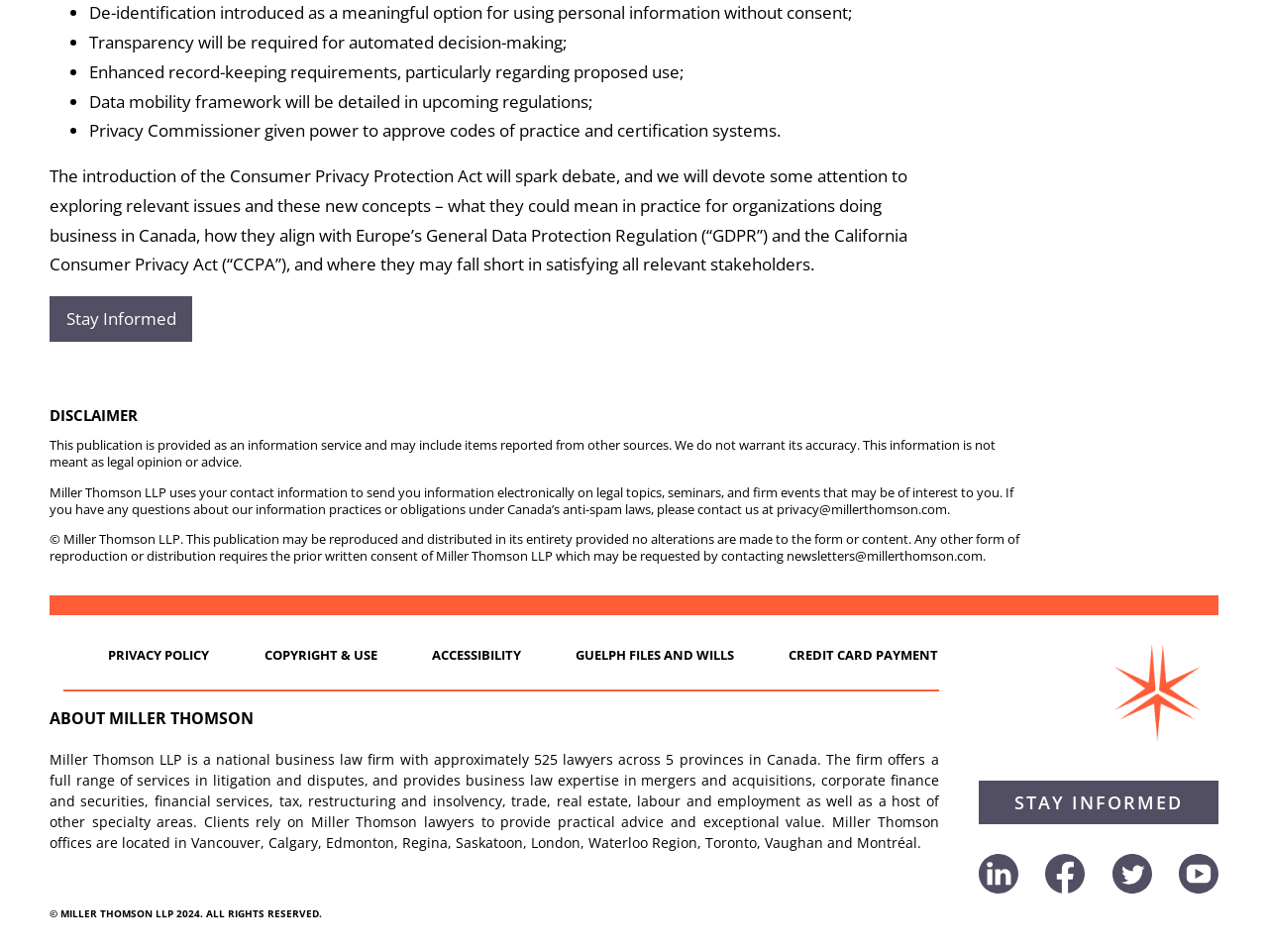Examine the image and give a thorough answer to the following question:
What is the purpose of the data mobility framework?

The webpage mentions that the data mobility framework will be detailed in upcoming regulations, implying that its purpose is to provide a framework for the mobility of data, but the specifics of which will be outlined in future regulations.